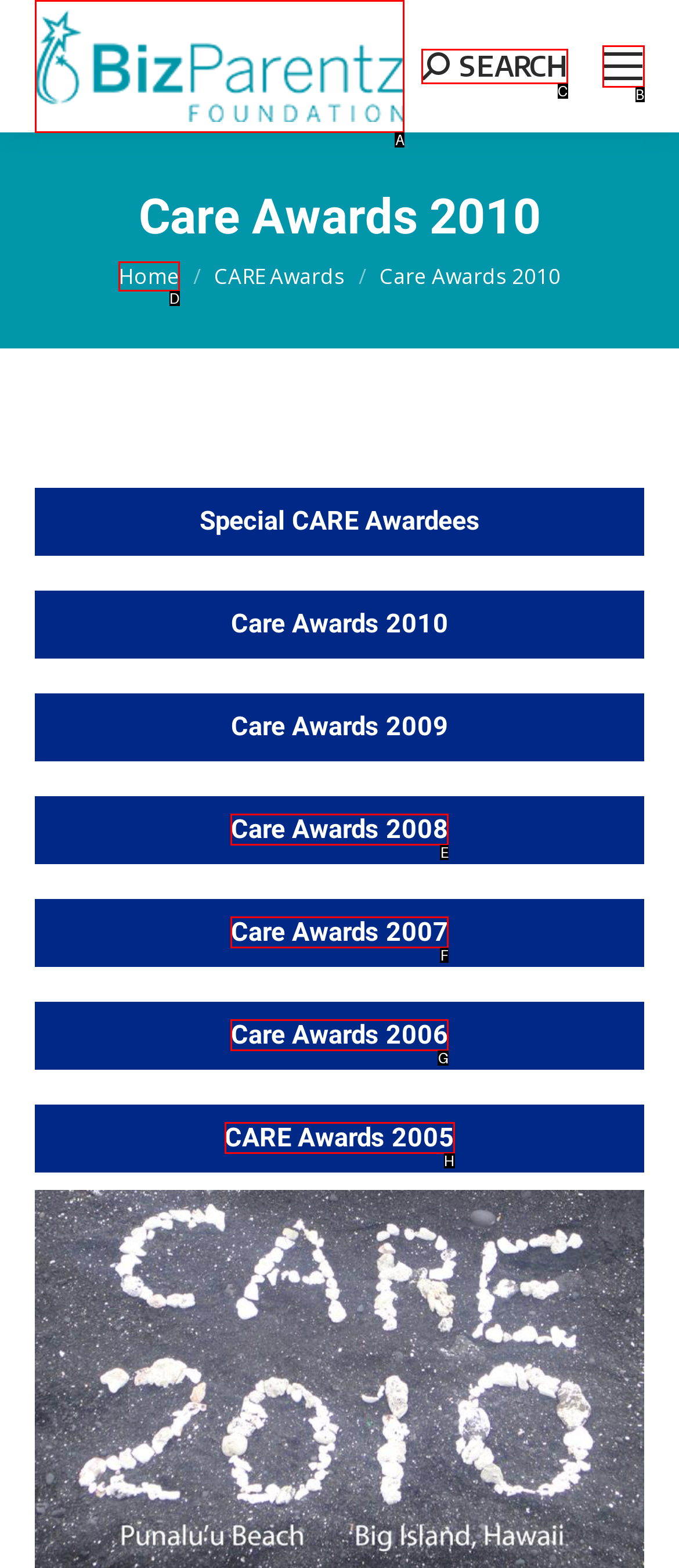Assess the description: Home and select the option that matches. Provide the letter of the chosen option directly from the given choices.

D